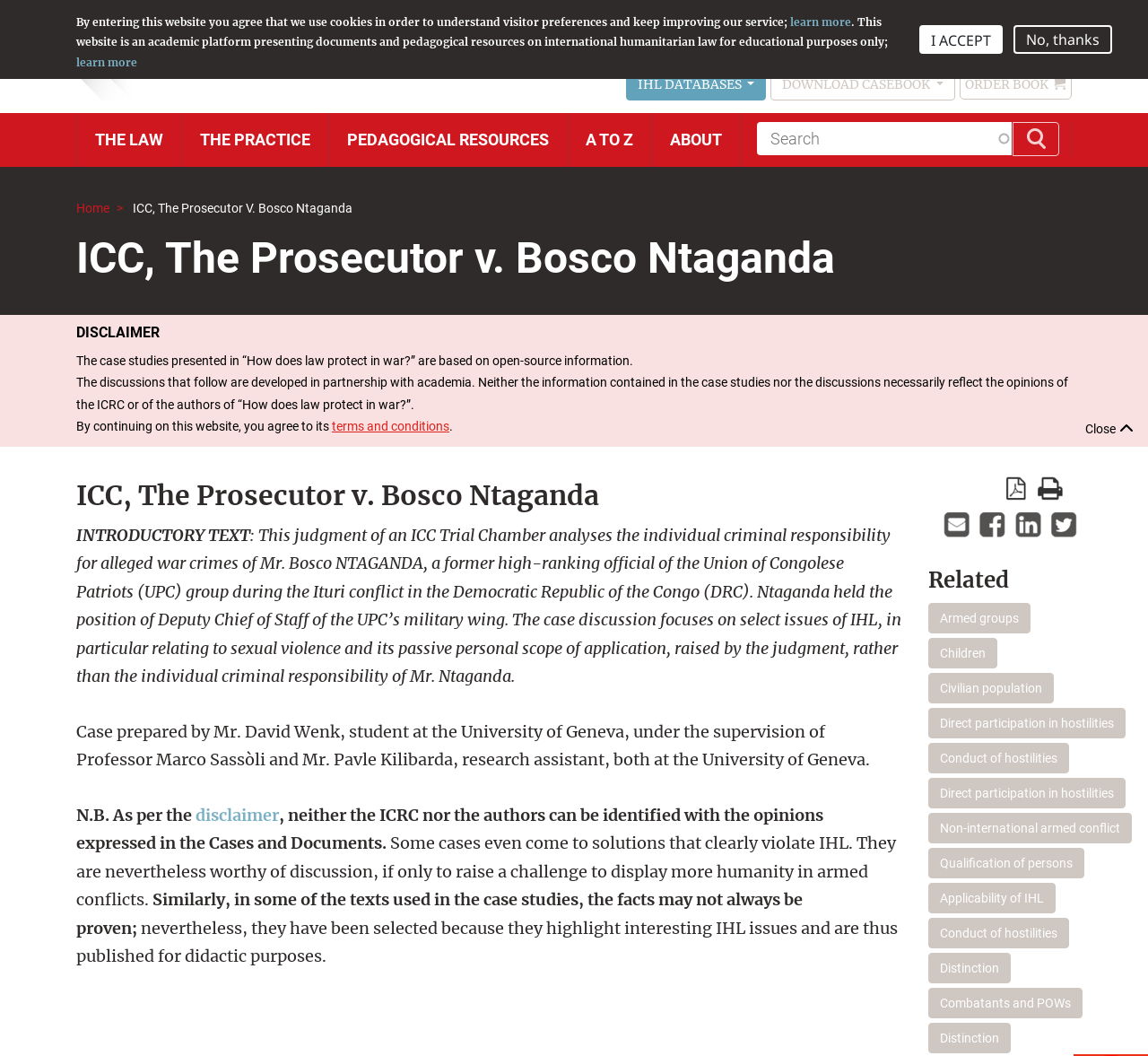Respond to the question below with a single word or phrase:
What is the topic of the introductory text?

War crimes